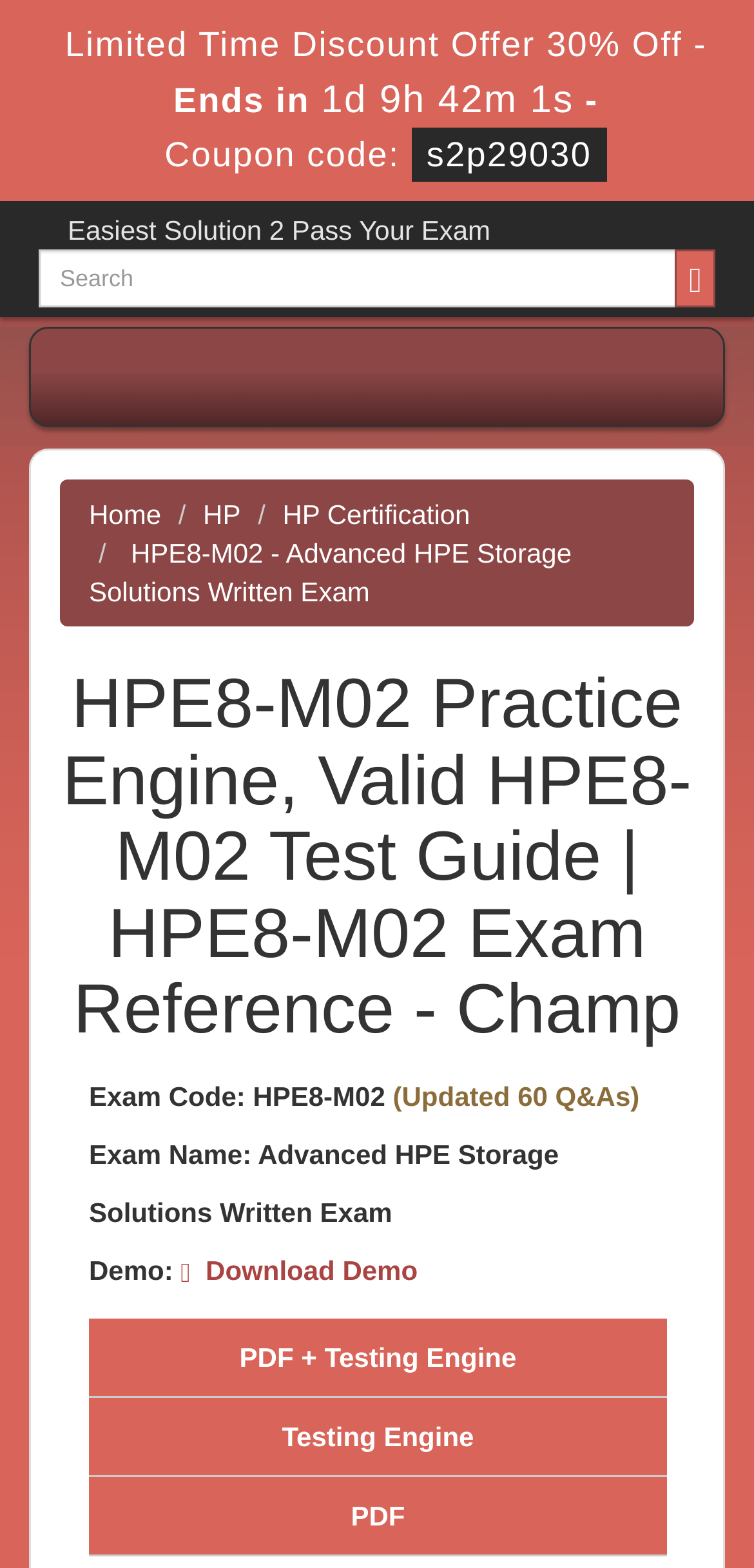What is the name of the exam for the practice engine?
Based on the image, give a concise answer in the form of a single word or short phrase.

Advanced HPE Storage Solutions Written Exam